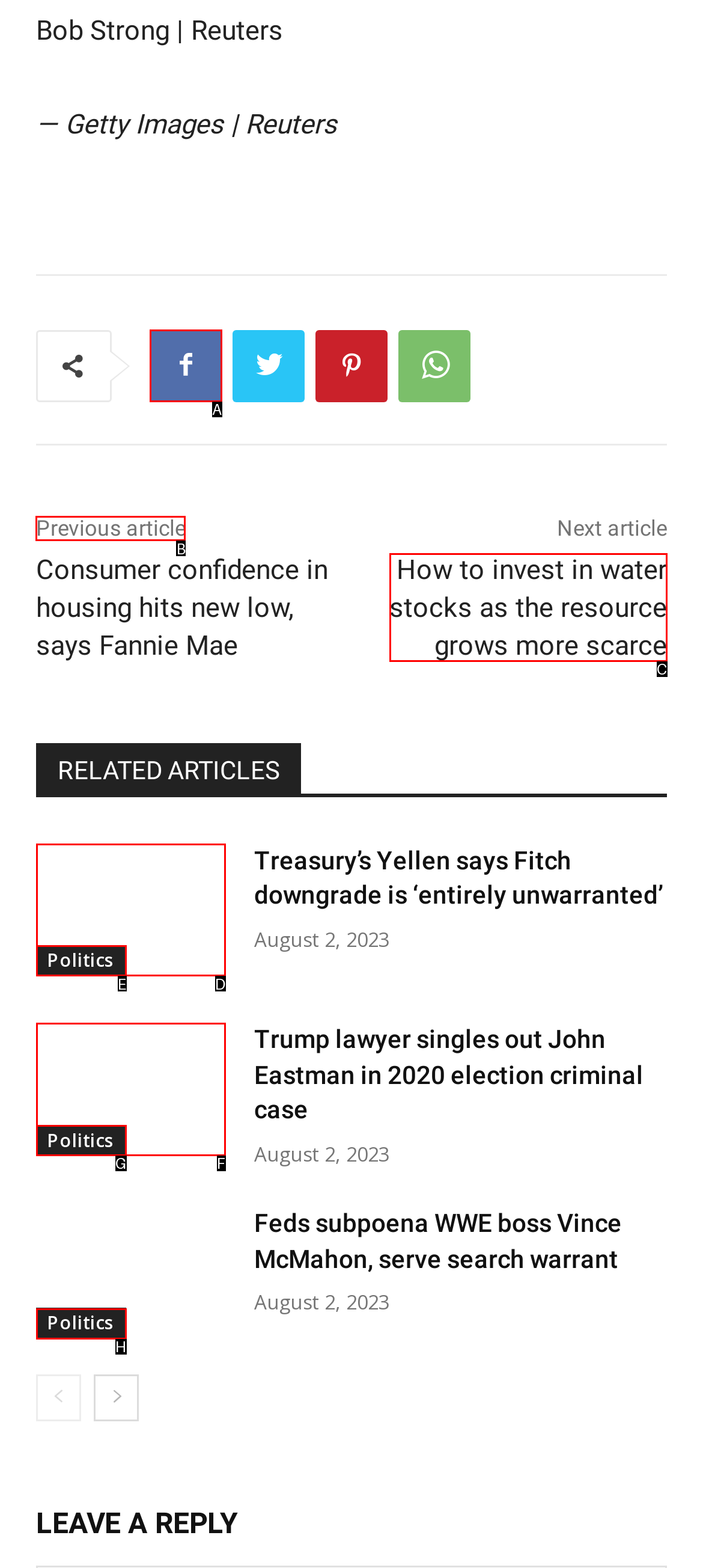For the task "Click on the previous article", which option's letter should you click? Answer with the letter only.

B